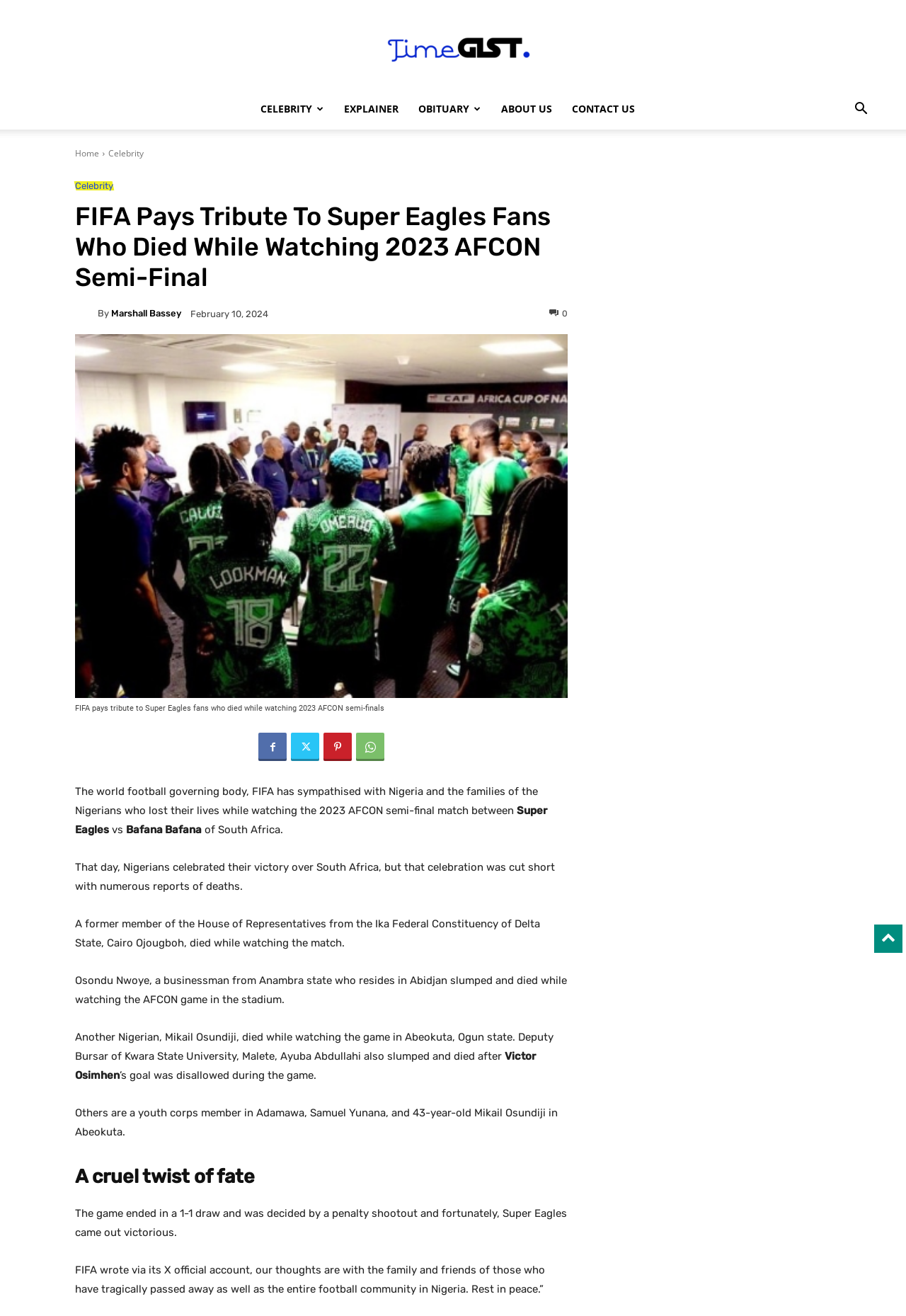Use a single word or phrase to respond to the question:
What is FIFA's reaction to the deaths of Nigerian fans?

Sympathy